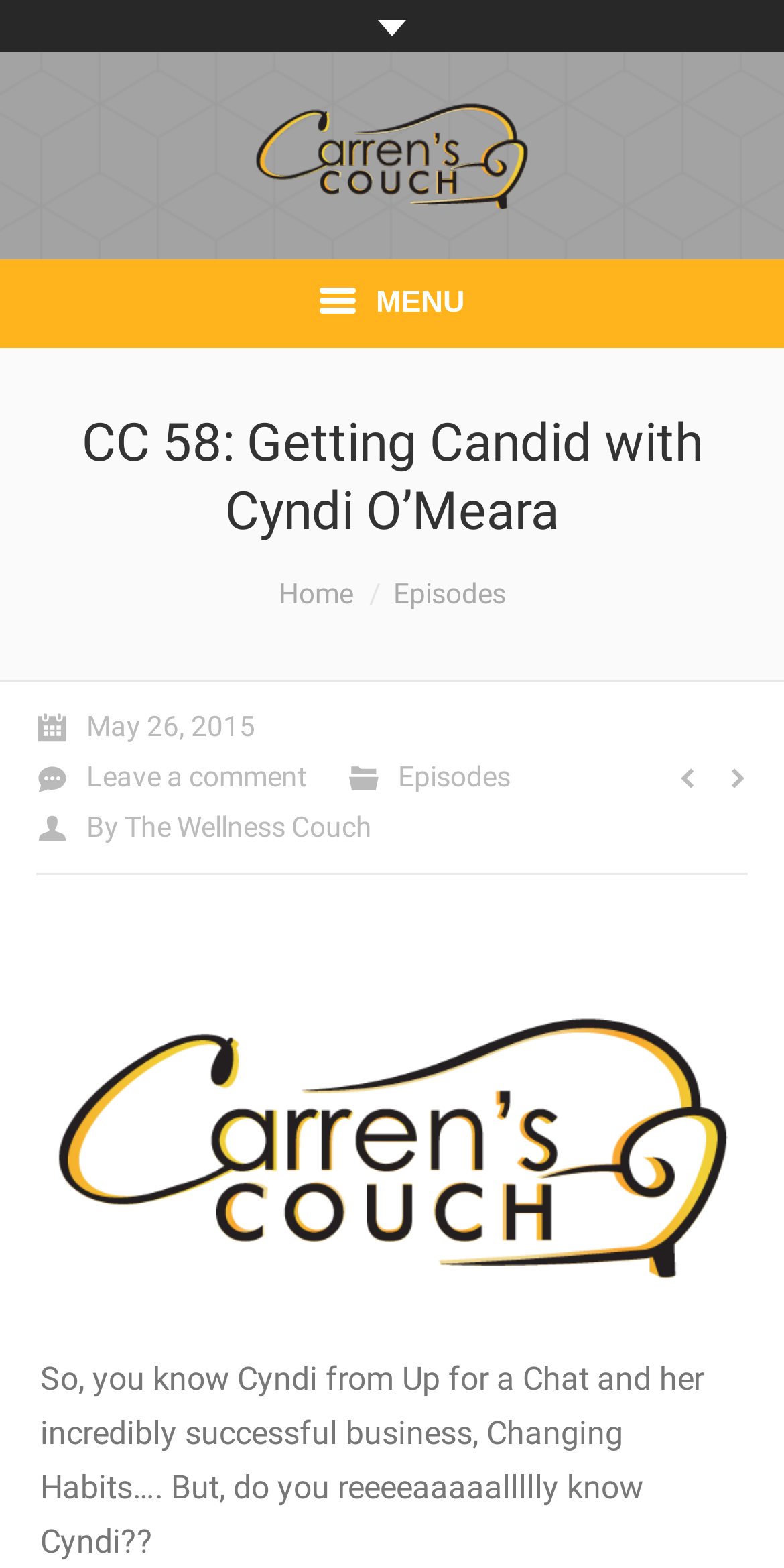Given the element description, predict the bounding box coordinates in the format (top-left x, top-left y, bottom-right x, bottom-right y). Make sure all values are between 0 and 1. Here is the element description: Mr Blue Sky'

None